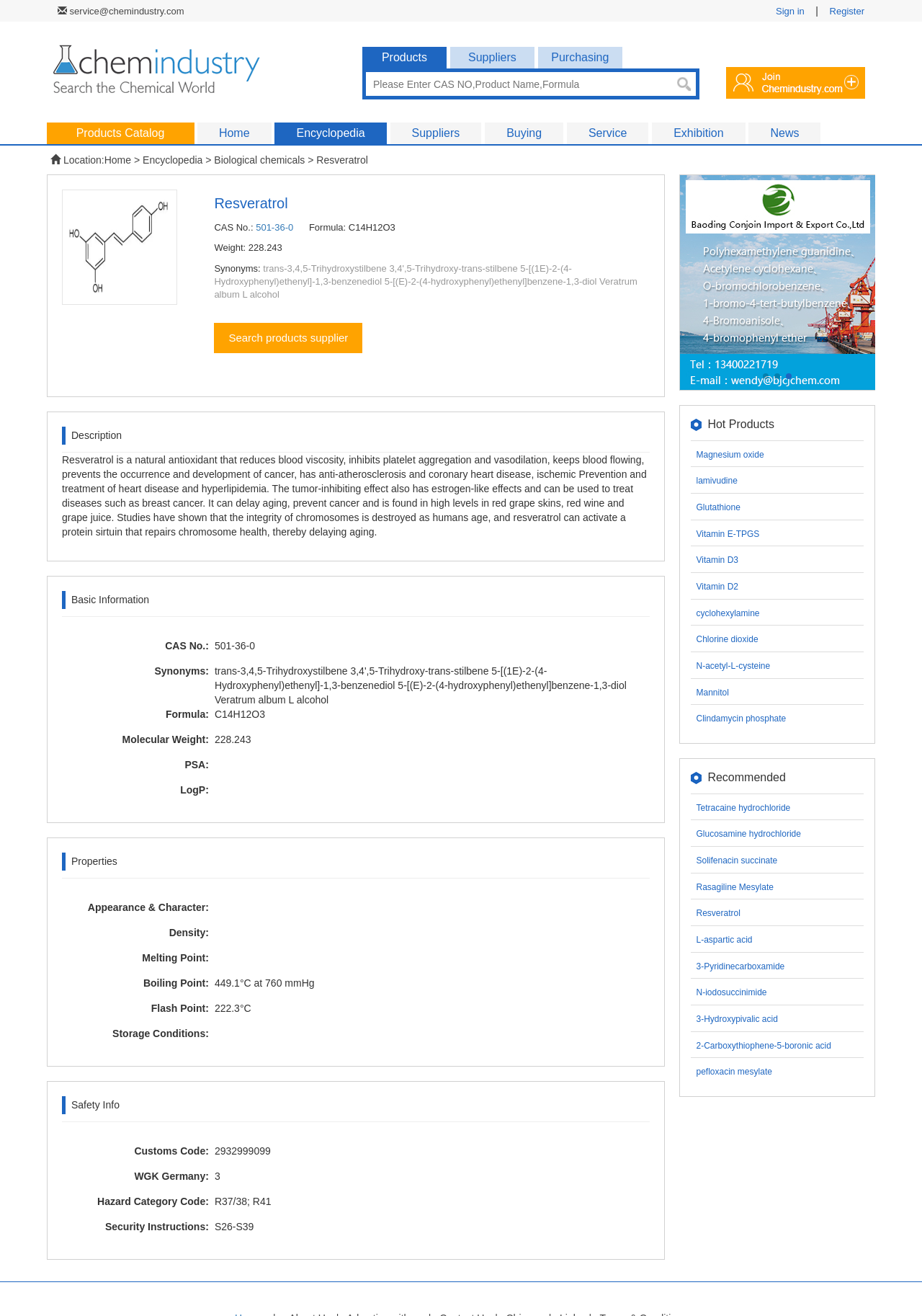Determine the bounding box coordinates of the region to click in order to accomplish the following instruction: "Submit". Provide the coordinates as four float numbers between 0 and 1, specifically [left, top, right, bottom].

[0.729, 0.055, 0.755, 0.073]